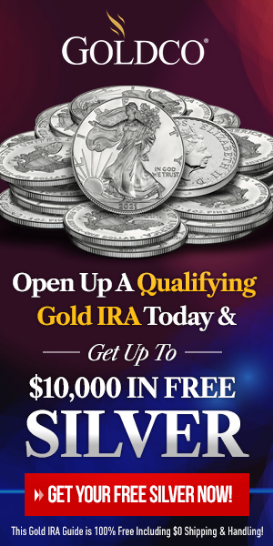What is the purpose of the call-to-action?
Please answer the question with as much detail and depth as you can.

The call-to-action is a prompt that encourages potential customers to take a specific action, which is to get free silver by opening a qualifying Gold IRA. It is designed to motivate viewers to respond to the offer and engage with the company.